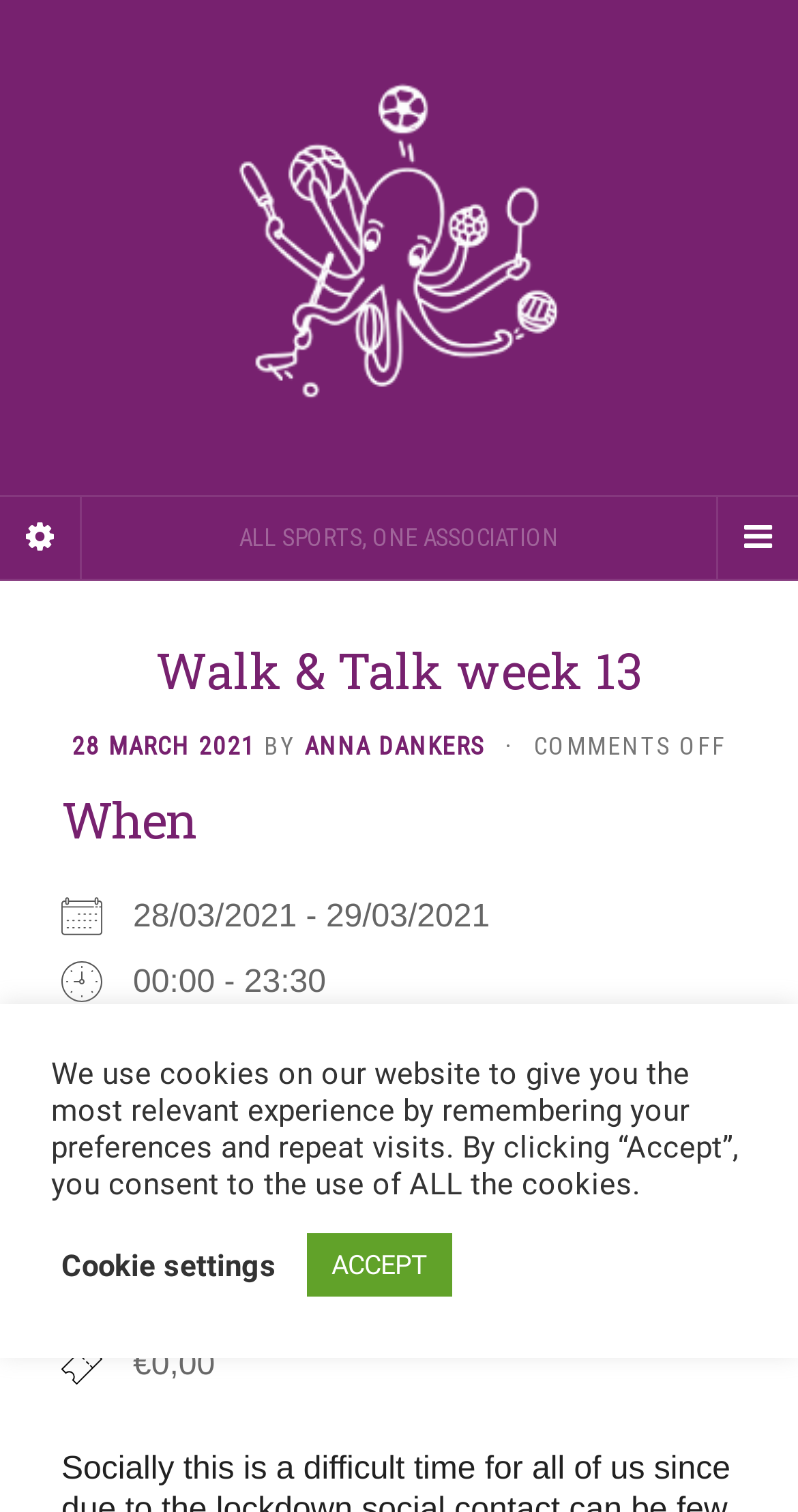Given the description "ACCEPT", provide the bounding box coordinates of the corresponding UI element.

[0.385, 0.816, 0.567, 0.858]